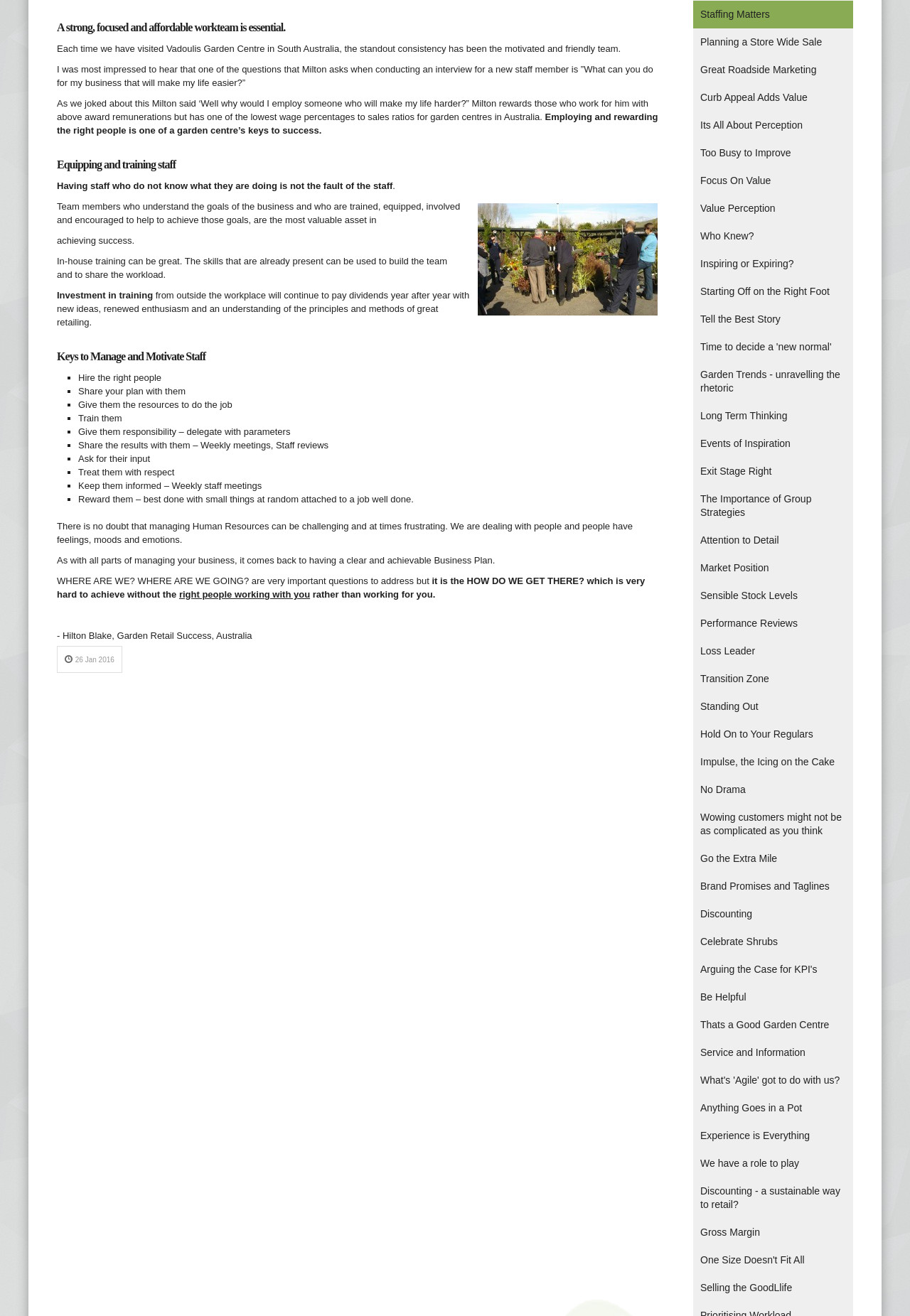Based on the image, provide a detailed and complete answer to the question: 
What is the question Milton asks during an interview?

According to the webpage, Milton asks the question 'What can you do for my business that will make my life easier?' during an interview. This is mentioned in the paragraph that starts with 'I was most impressed to hear that one of the questions that Milton asks when conducting an interview for a new staff member is ”What can you do for my business that will make my life easier?”'